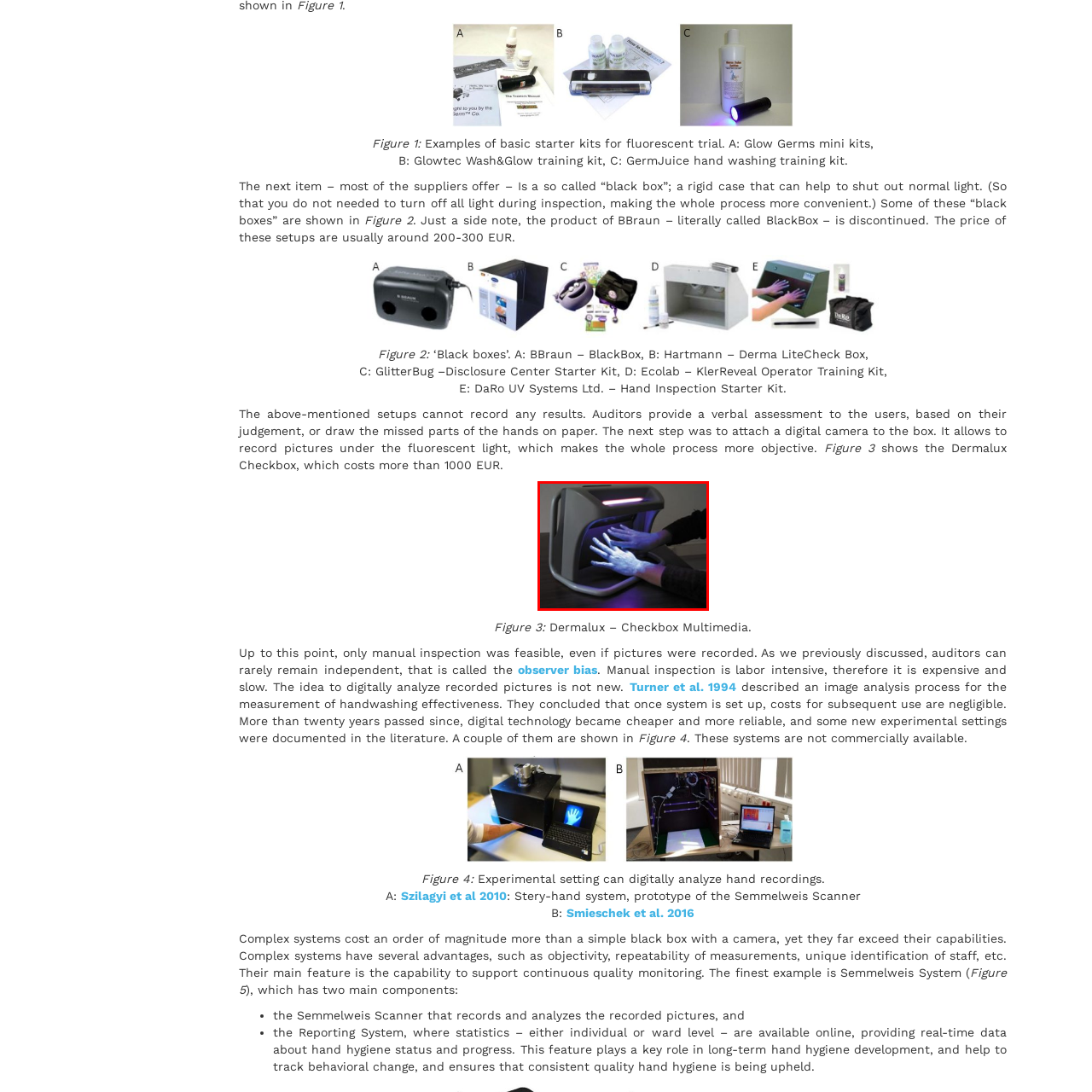Examine the red-bounded region in the image and describe it in detail.

This image depicts a Dermalux Checkbox Multimedia device, a sophisticated piece of technology used for analyzing hand hygiene effectiveness. The setup features a box with a translucent opening where a person's hands are placed. The hands are illuminated in a bluish glow, likely due to the presence of fluorescent dye, which shows areas that may not have been adequately washed. This device aims to provide an objective assessment of handwashing practices, contrasting with manual methods that rely on auditors' judgment. The image captures the essence of modern training and assessment techniques in hand hygiene, underscoring the importance of effective cleaning in health and safety protocols.